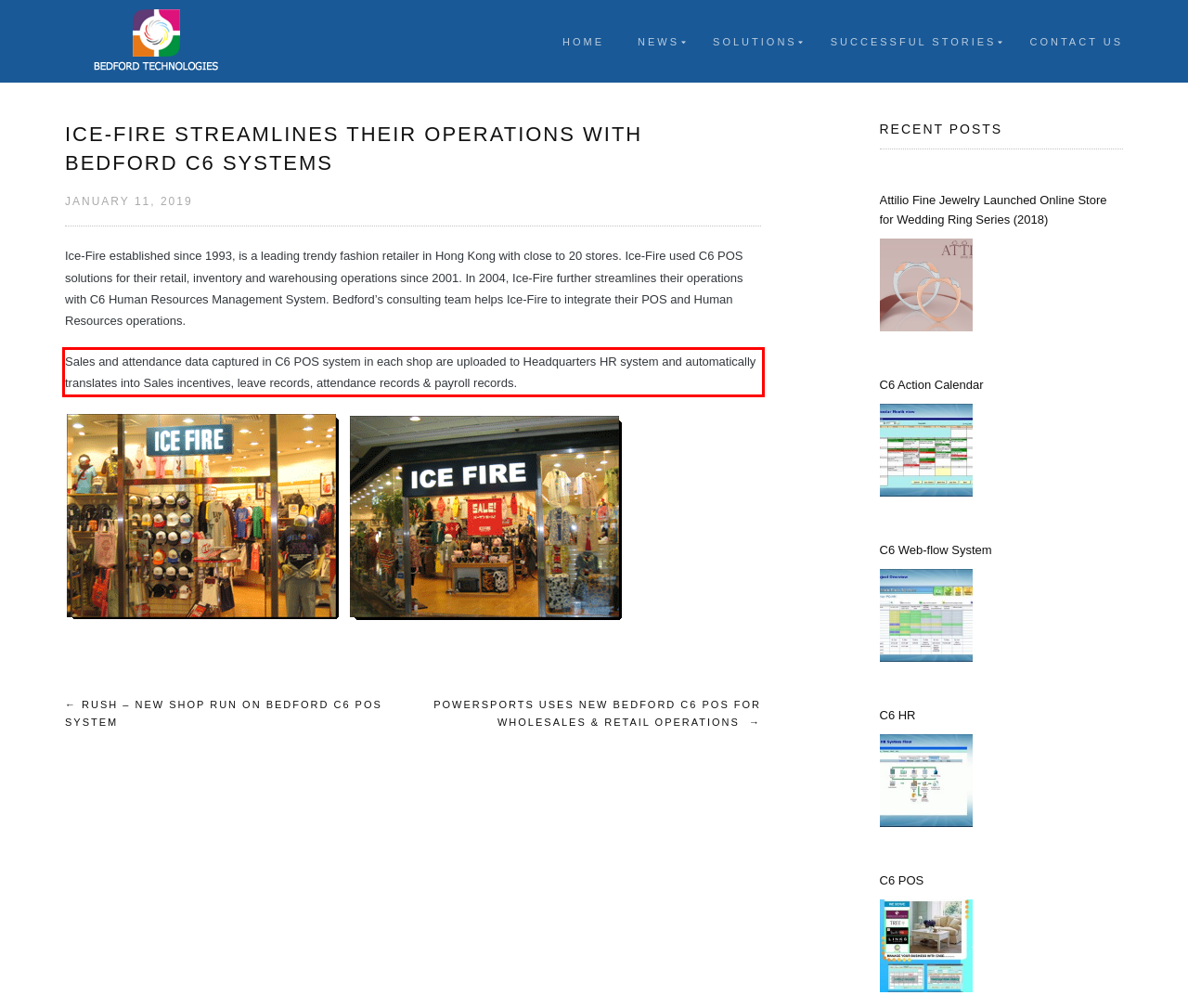Extract and provide the text found inside the red rectangle in the screenshot of the webpage.

Sales and attendance data captured in C6 POS system in each shop are uploaded to Headquarters HR system and automatically translates into Sales incentives, leave records, attendance records & payroll records.